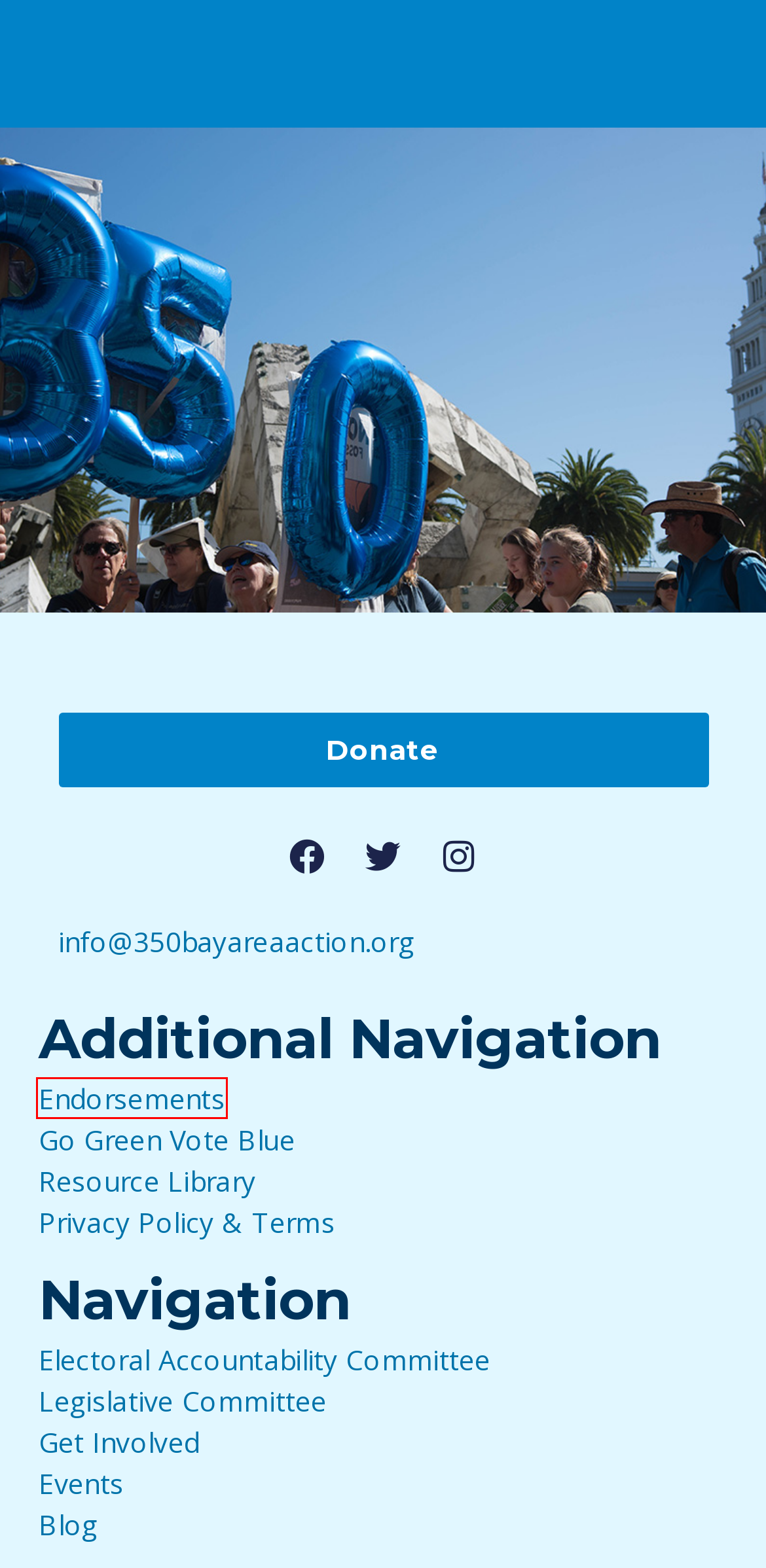Examine the screenshot of the webpage, which includes a red bounding box around an element. Choose the best matching webpage description for the page that will be displayed after clicking the element inside the red bounding box. Here are the candidates:
A. Go Green Vote Blue - 350 Bay Area Action
B. Endorsements 2022 - 350 Bay Area Action
C. Electoral Accountability Committee - 350 Bay Area Action
D. Privacy Policy - 350 Bay Area Action
E. Legislative Committee - 350 Bay Area Action
F. Complete Streets | US Department of Transportation
G. Events - 350 Bay Area Action
H. Resource Library - 350 Bay Area Action

B